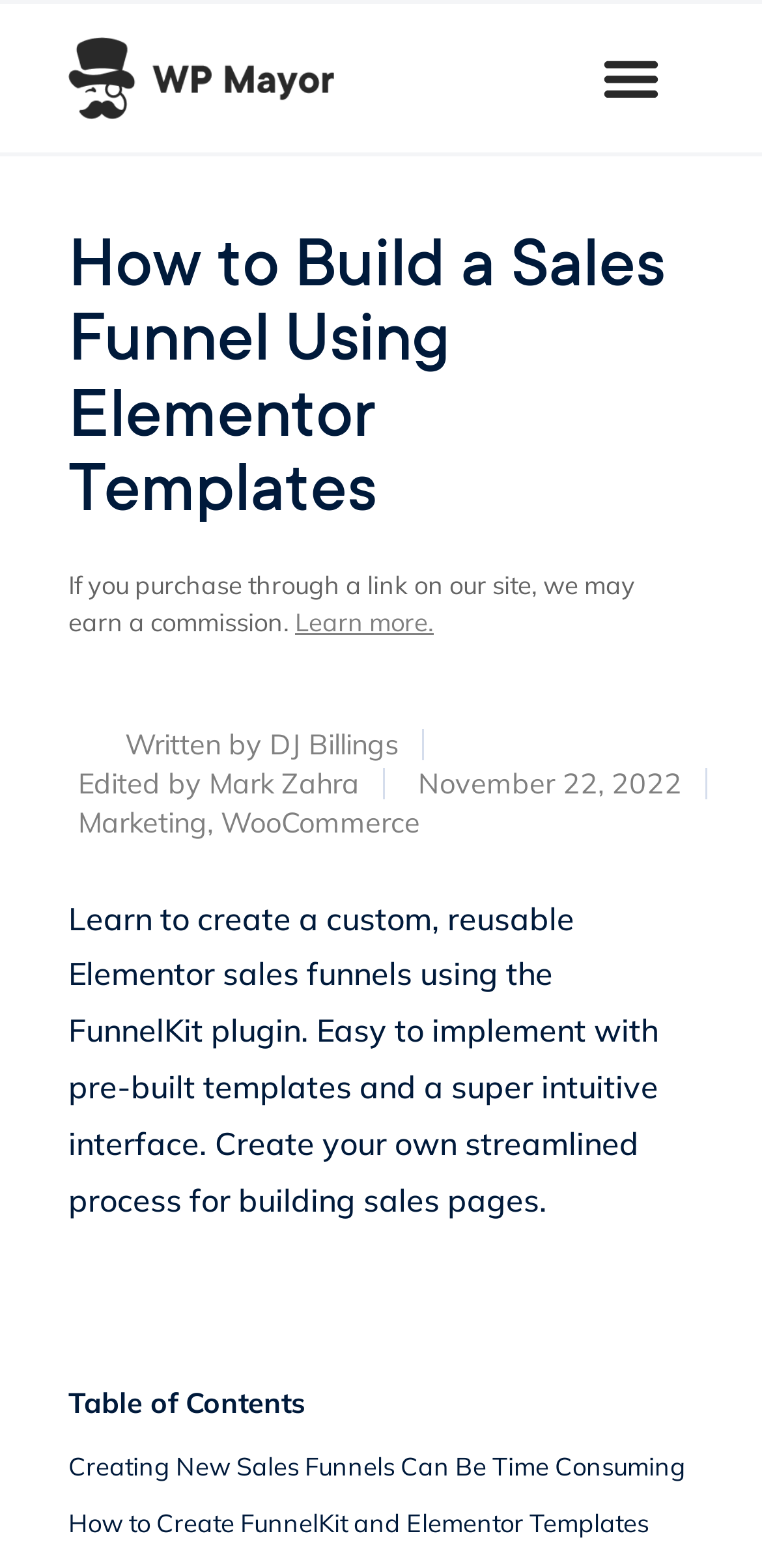Identify the bounding box of the HTML element described here: "Learn more.". Provide the coordinates as four float numbers between 0 and 1: [left, top, right, bottom].

[0.387, 0.386, 0.569, 0.406]